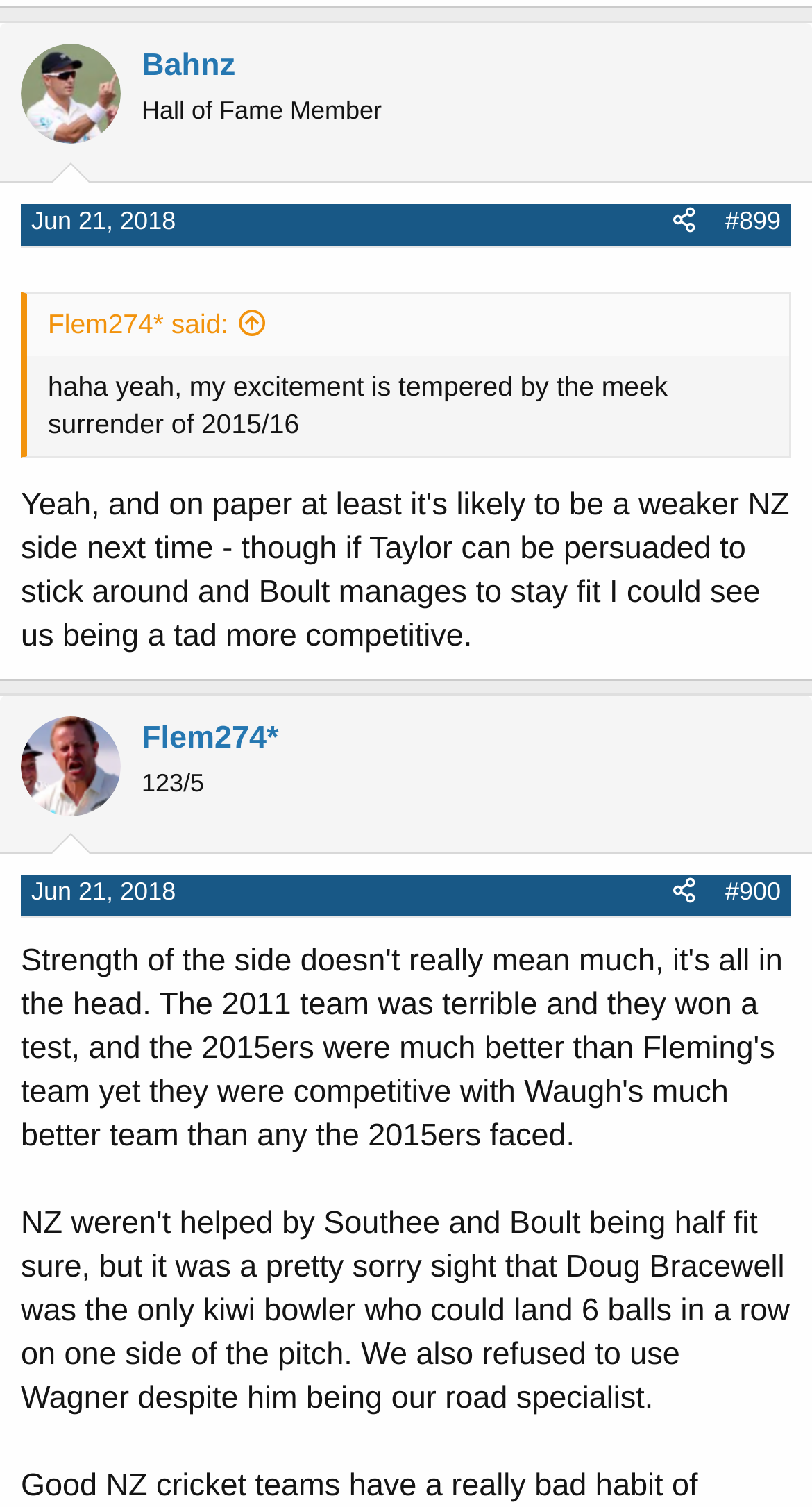Please analyze the image and give a detailed answer to the question:
How many links are there in the footer section?

I found the answer by counting the number of link elements in the footer section, which are Contact us, Terms and rules, Privacy policy, Help, and Home. There are 5 links in the footer section.